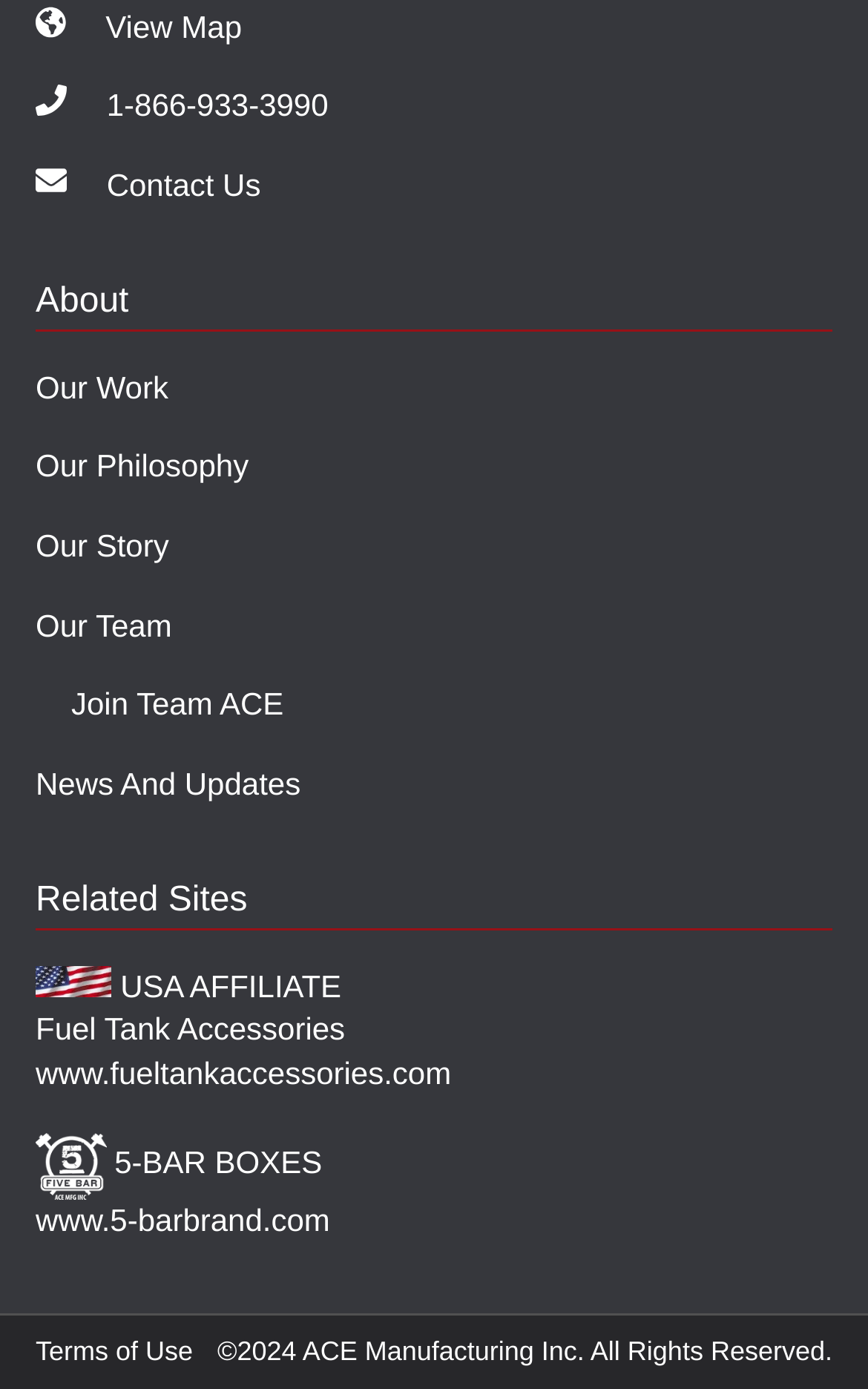Find the bounding box coordinates of the area to click in order to follow the instruction: "View the map".

[0.122, 0.006, 0.279, 0.031]